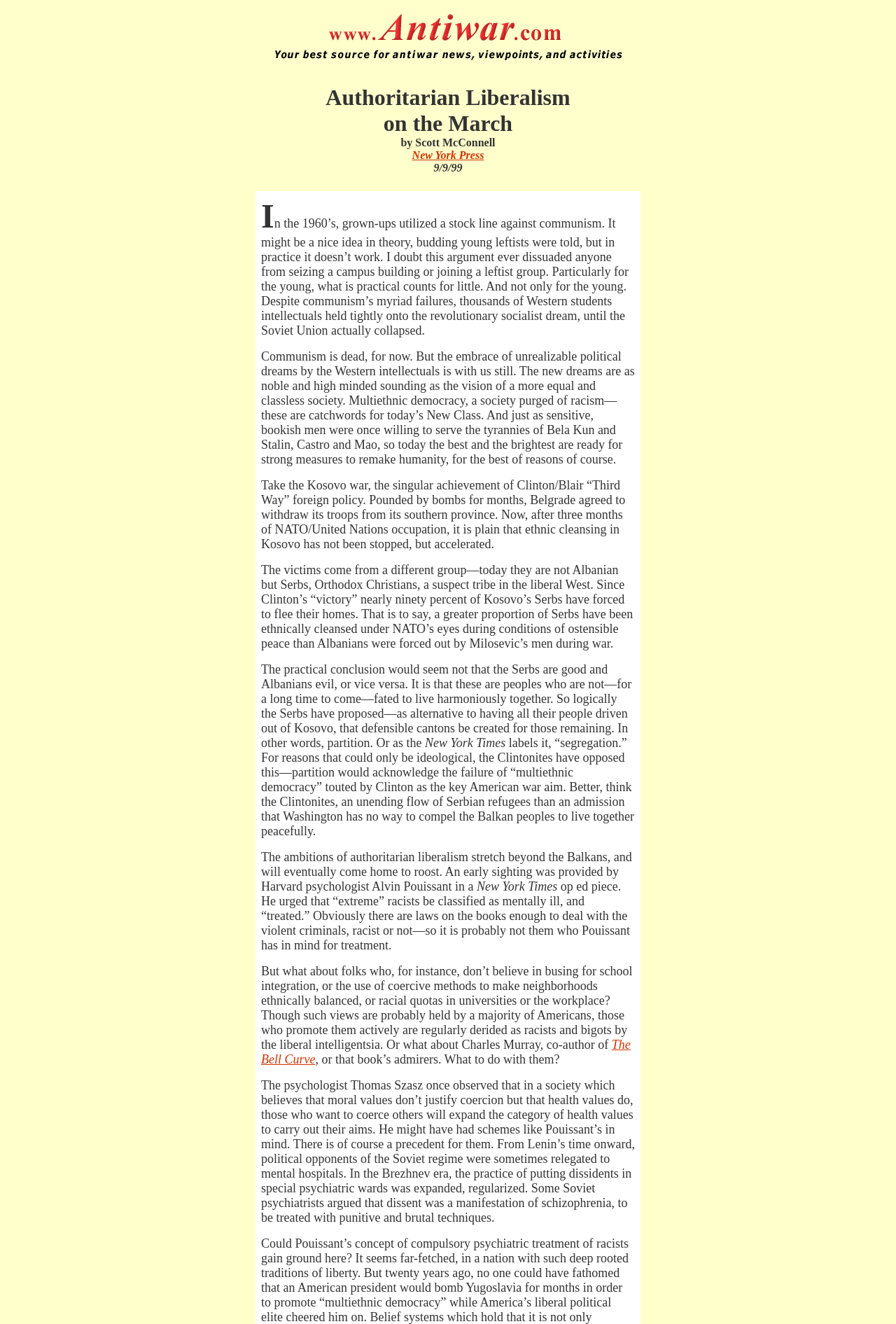What is the name of the related book mentioned on the page?
Please respond to the question with a detailed and thorough explanation.

The name of the related book mentioned on the page can be found in the link element with the text 'The Bell Curve'. This link is located at the bottom of the page, within the LayoutTableCell element.